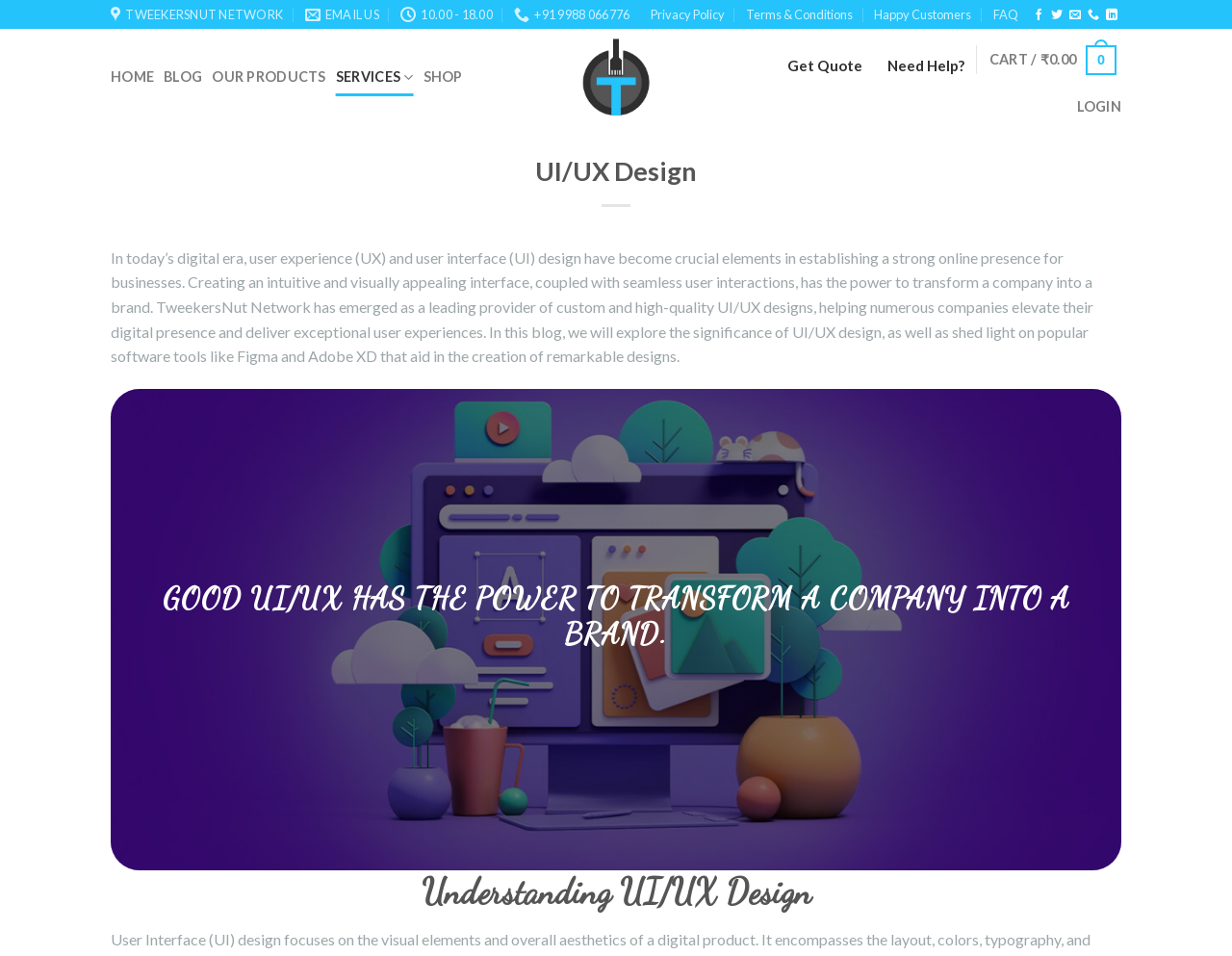Please identify the bounding box coordinates of the element I need to click to follow this instruction: "Click on the 'HOME' link".

[0.09, 0.063, 0.125, 0.099]